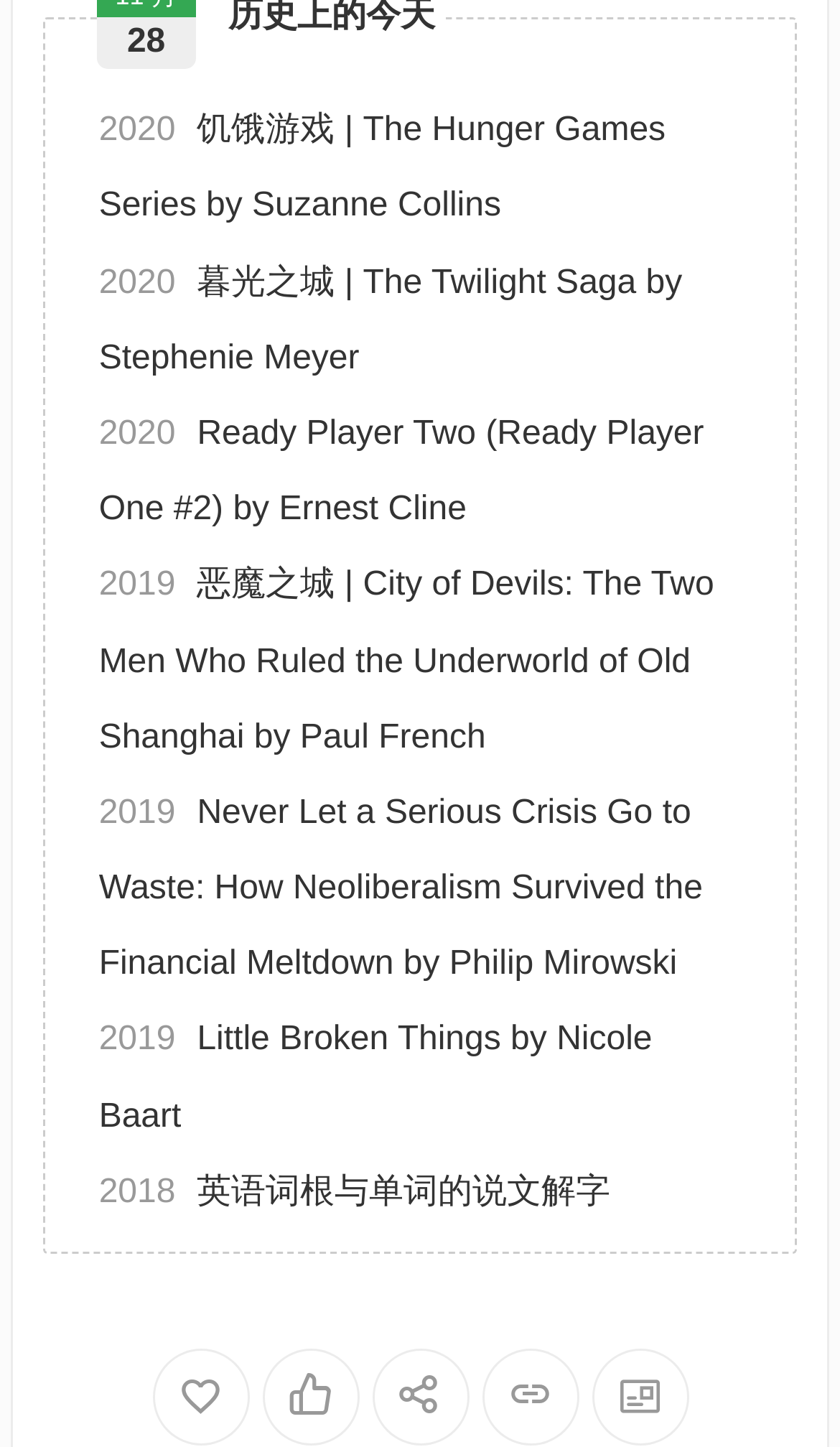How many list items are there? From the image, respond with a single word or brief phrase.

5